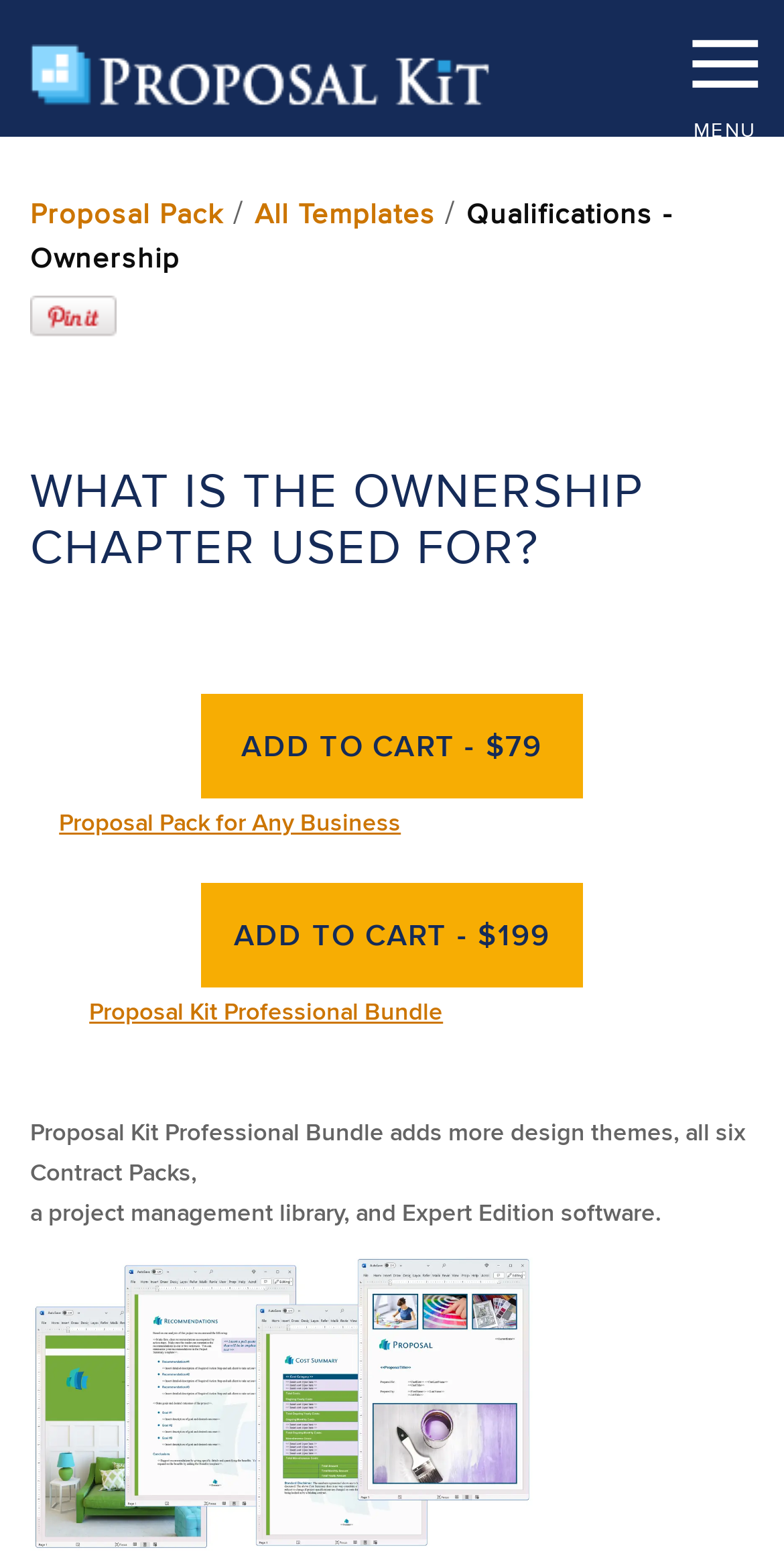Could you provide the bounding box coordinates for the portion of the screen to click to complete this instruction: "View Proposal Kit Professional Bundle"?

[0.114, 0.636, 0.565, 0.658]